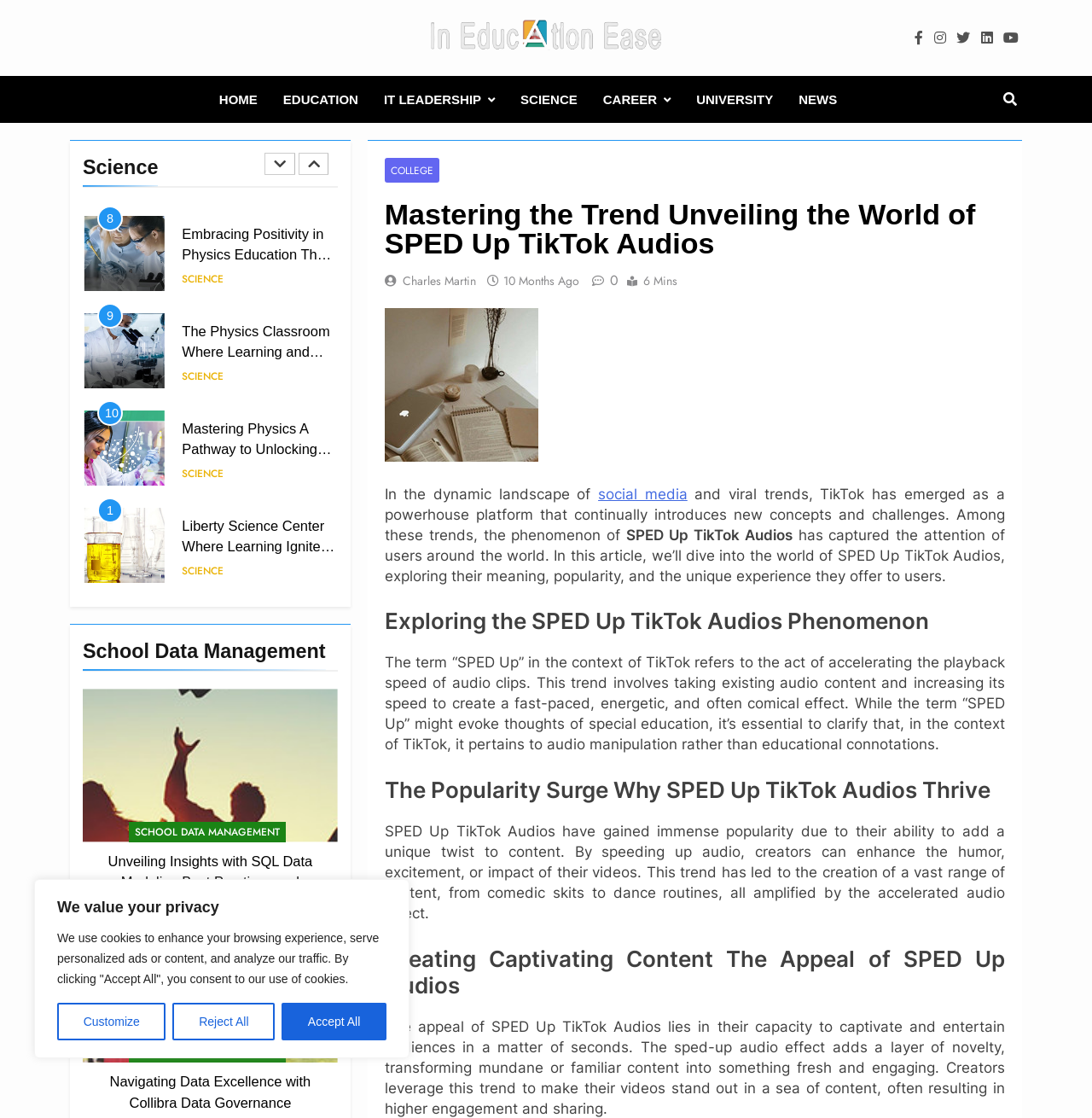Find and indicate the bounding box coordinates of the region you should select to follow the given instruction: "Click on the 'WHO WE ARE' link".

None